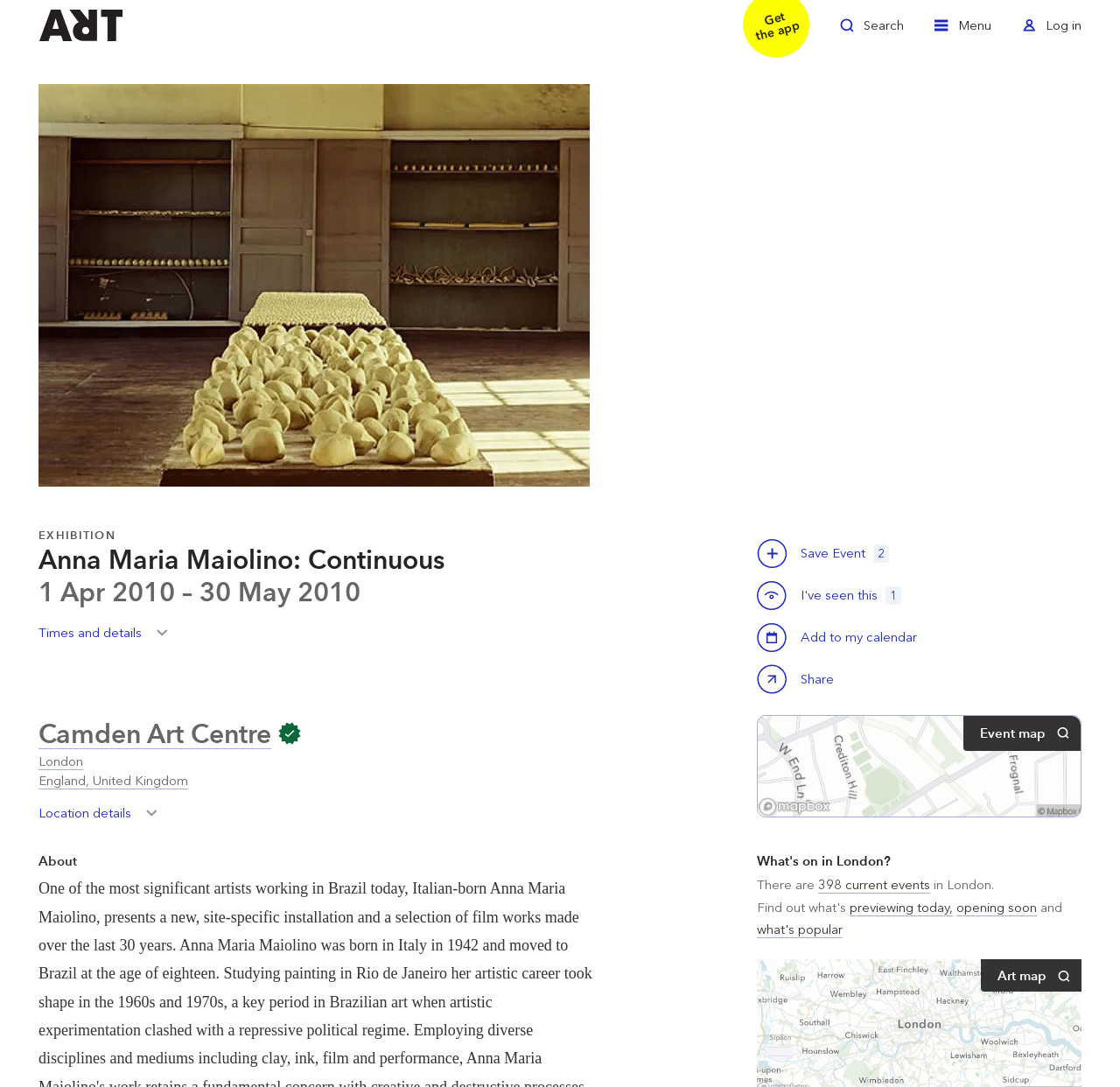Please determine the bounding box coordinates of the area that needs to be clicked to complete this task: 'View Camden Art Centre'. The coordinates must be four float numbers between 0 and 1, formatted as [left, top, right, bottom].

[0.034, 0.66, 0.242, 0.69]